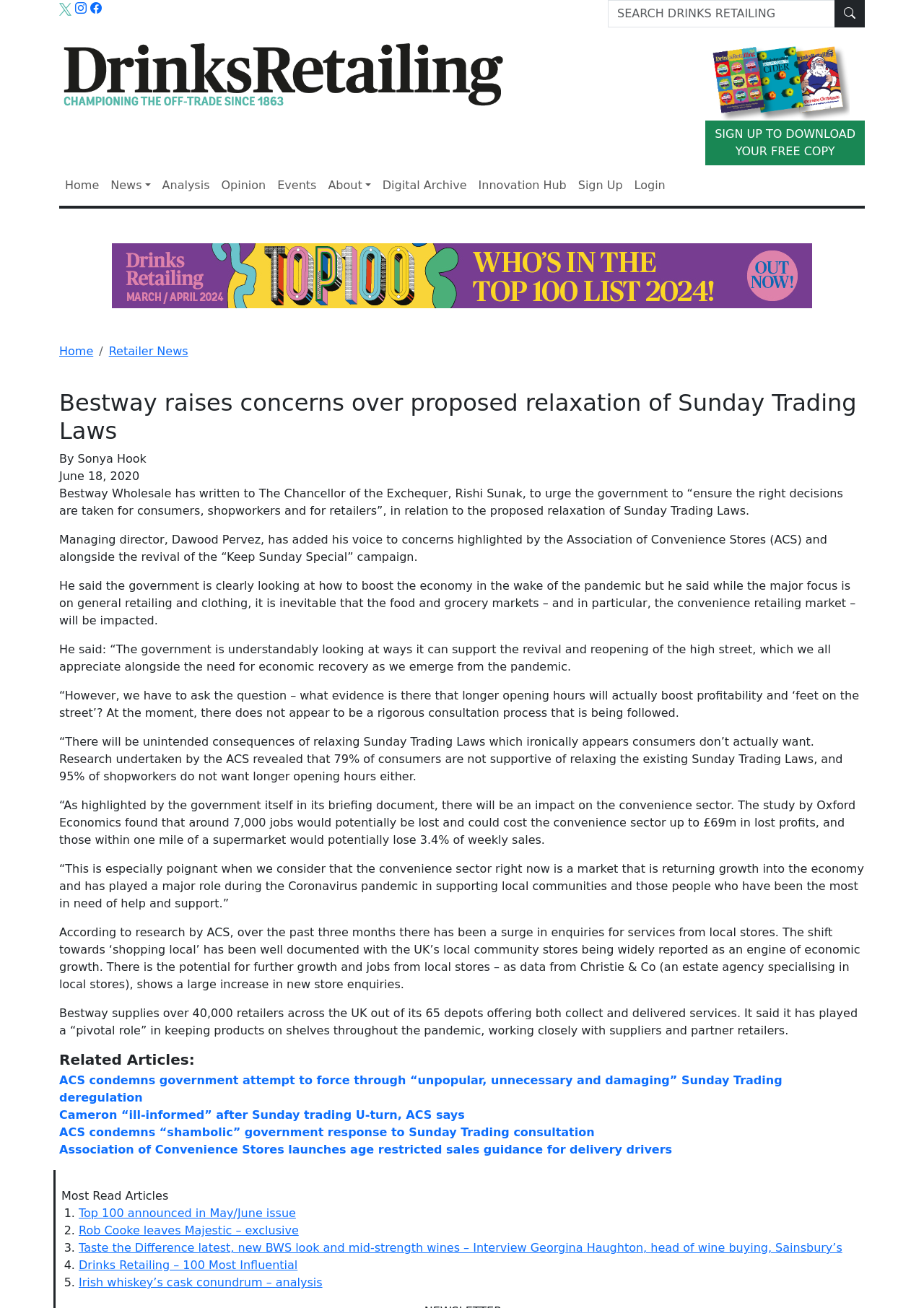Find the bounding box coordinates of the area to click in order to follow the instruction: "Read Bestway raises concerns over proposed relaxation of Sunday Trading Laws".

[0.064, 0.298, 0.936, 0.34]